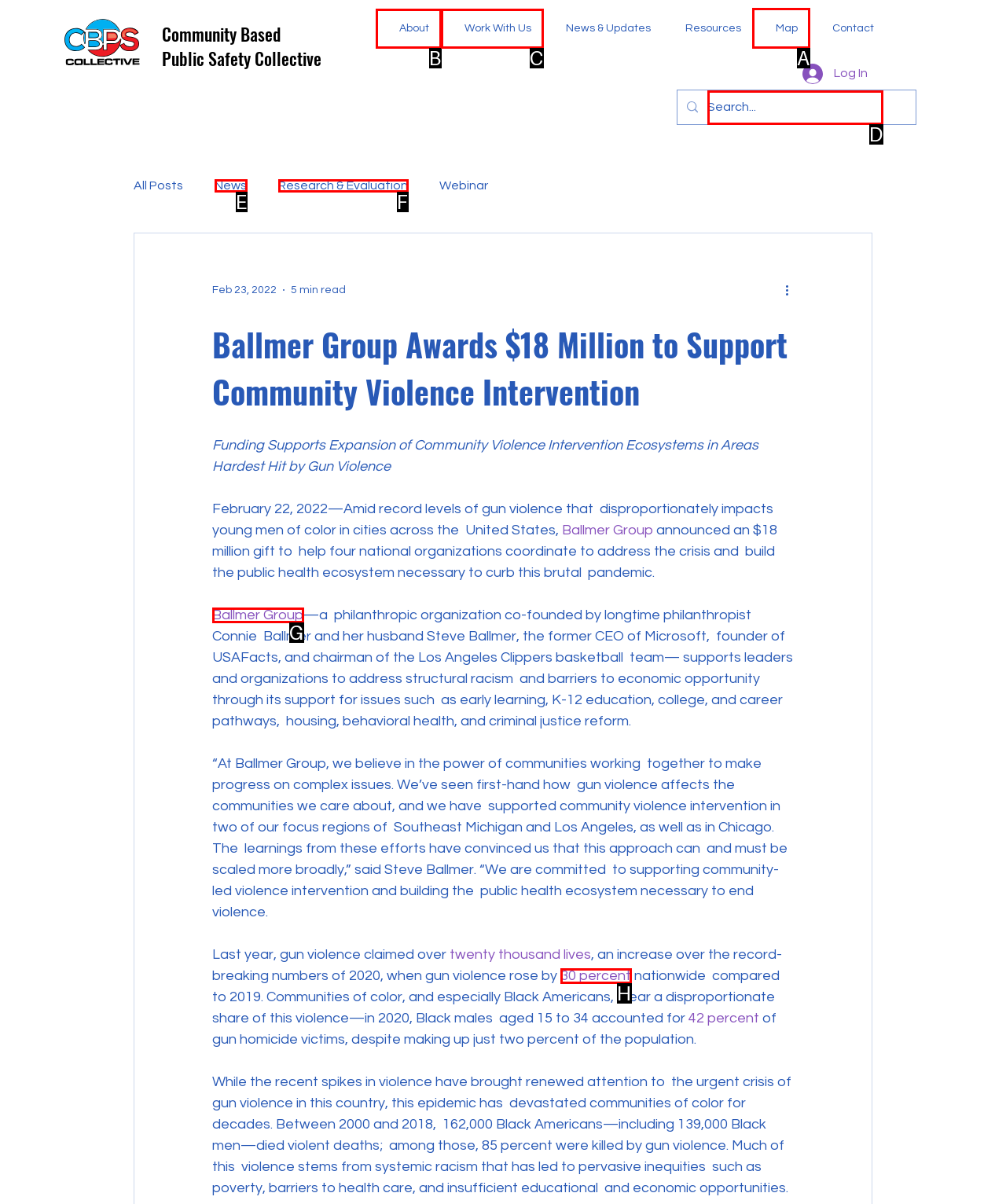From the available options, which lettered element should I click to complete this task: Apply for publishing grant?

None